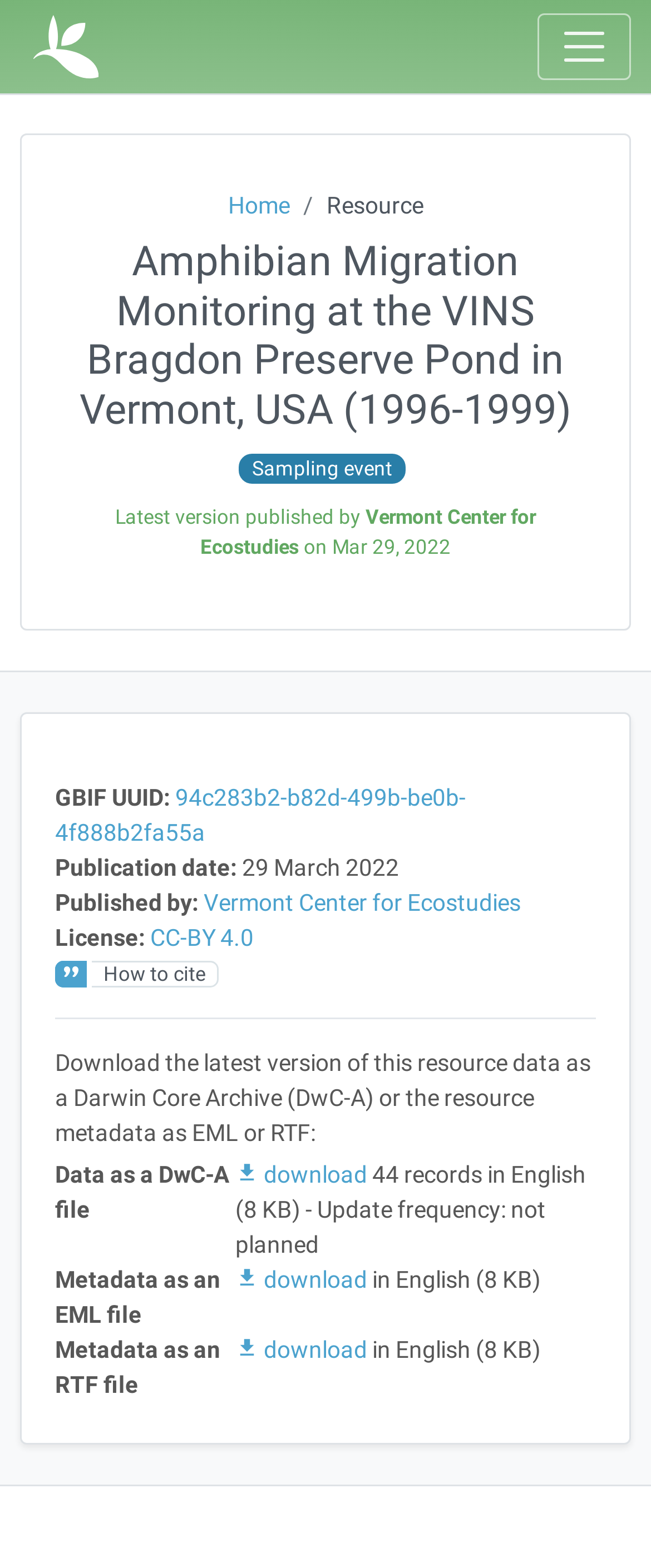Using the webpage screenshot and the element description How to cite, determine the bounding box coordinates. Specify the coordinates in the format (top-left x, top-left y, bottom-right x, bottom-right y) with values ranging from 0 to 1.

[0.085, 0.611, 0.336, 0.63]